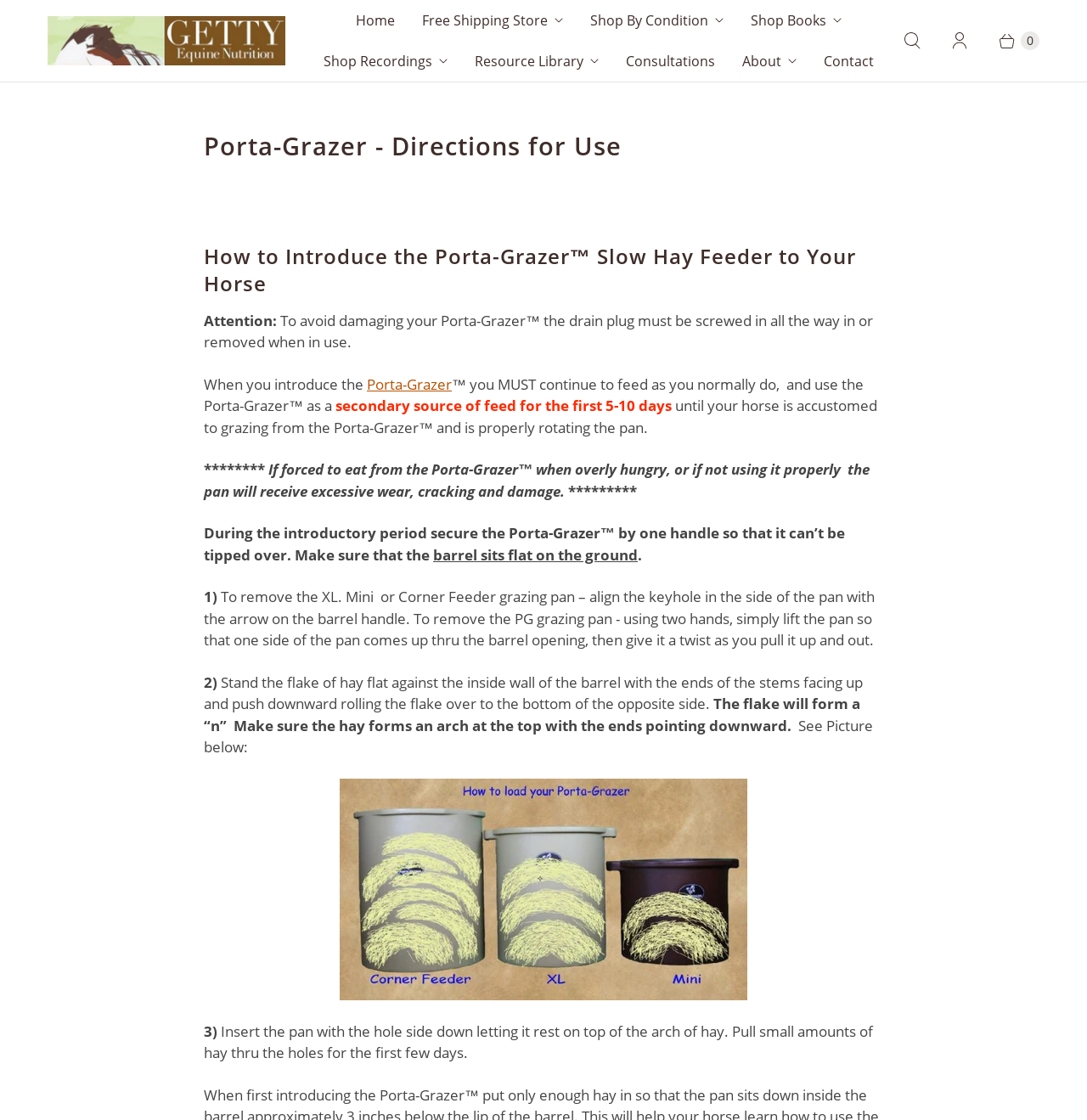Kindly determine the bounding box coordinates for the clickable area to achieve the given instruction: "Click on the 'Home' link".

[0.315, 0.0, 0.376, 0.036]